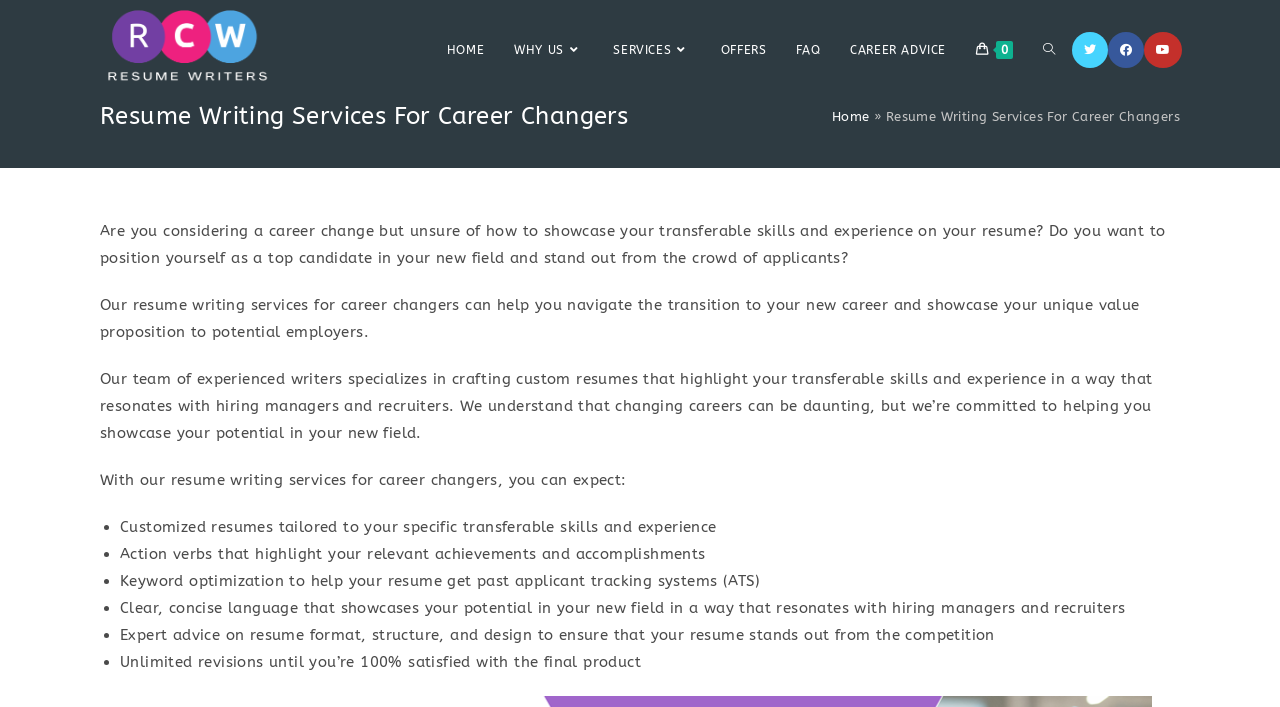Identify the bounding box coordinates for the element that needs to be clicked to fulfill this instruction: "Click on the Twitter link". Provide the coordinates in the format of four float numbers between 0 and 1: [left, top, right, bottom].

[0.838, 0.045, 0.866, 0.096]